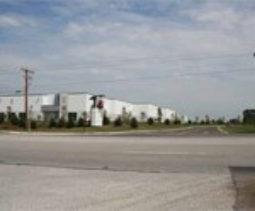Describe every aspect of the image in detail.

The image depicts a wide view of a suburban area featuring a storage facility named "Metro Air Business Park." In the foreground, a road intersects with the view, and in the background, several large white buildings can be seen, likely part of the storage complex. The sky is partly cloudy, adding a soft ambiance to the scene. Neatly trimmed landscaping with rows of small trees frames the facility, enhancing its professional and organized appearance. This image conveys a sense of practicality and accessibility typical of business parks designed for efficiency and utility.